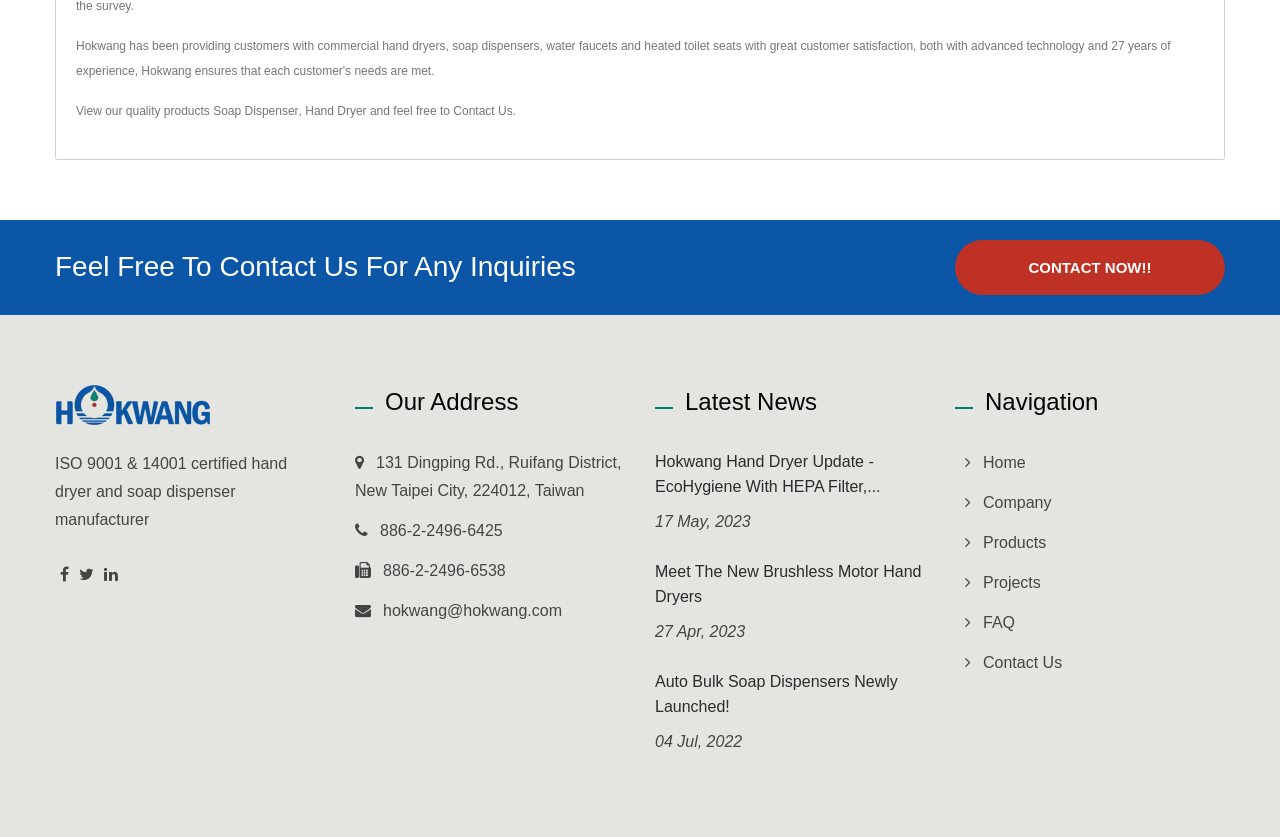Identify the bounding box of the UI element described as follows: "Contact Us". Provide the coordinates as four float numbers in the range of 0 to 1 [left, top, right, bottom].

[0.354, 0.119, 0.401, 0.149]